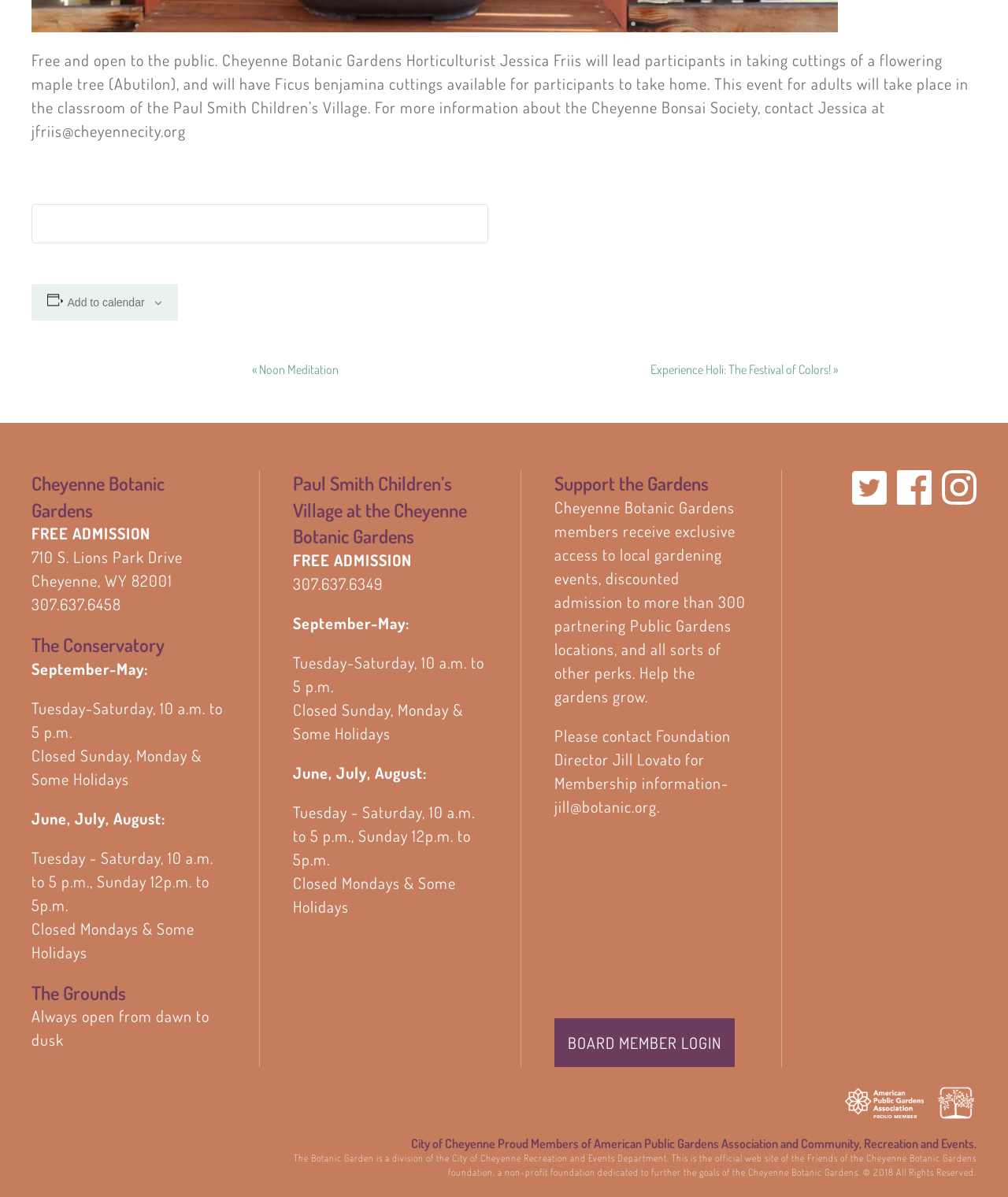Please specify the bounding box coordinates of the clickable region necessary for completing the following instruction: "Get directions to Cheyenne Botanic Gardens". The coordinates must consist of four float numbers between 0 and 1, i.e., [left, top, right, bottom].

[0.031, 0.457, 0.181, 0.474]